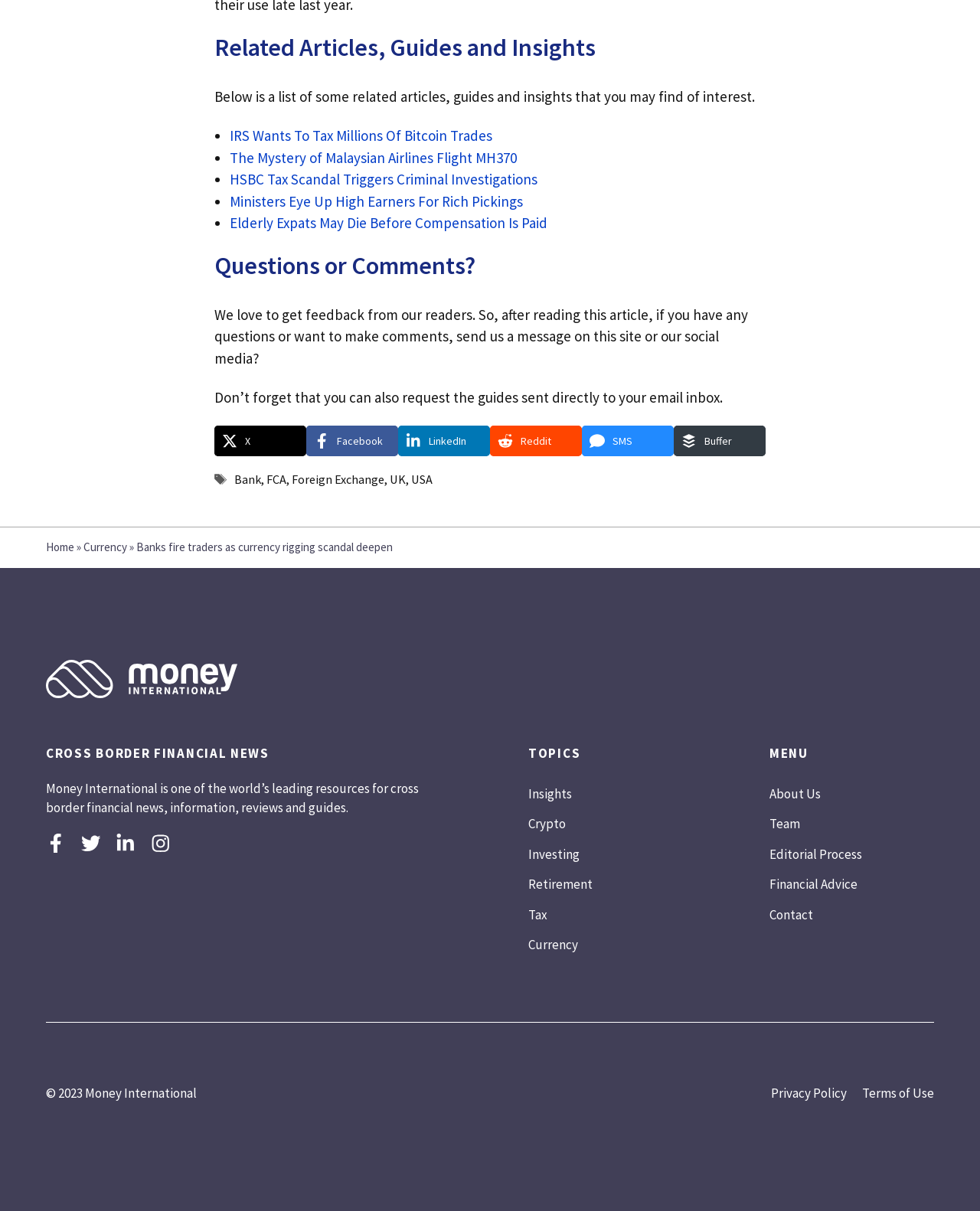Pinpoint the bounding box coordinates of the element to be clicked to execute the instruction: "Click on 'About Us'".

[0.785, 0.645, 0.841, 0.667]